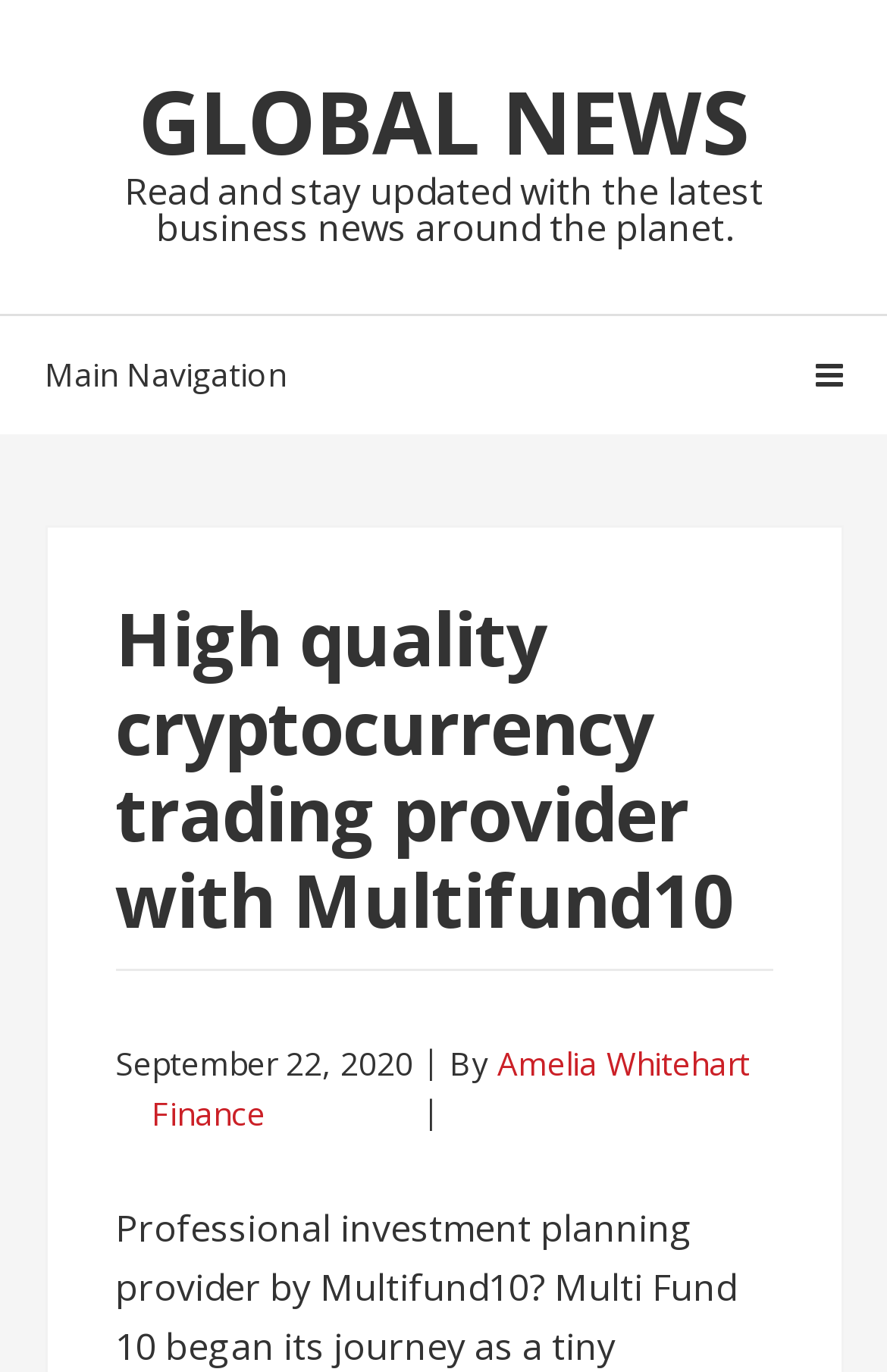Provide the bounding box coordinates for the UI element that is described by this text: "Amelia Whitehart". The coordinates should be in the form of four float numbers between 0 and 1: [left, top, right, bottom].

[0.56, 0.759, 0.845, 0.79]